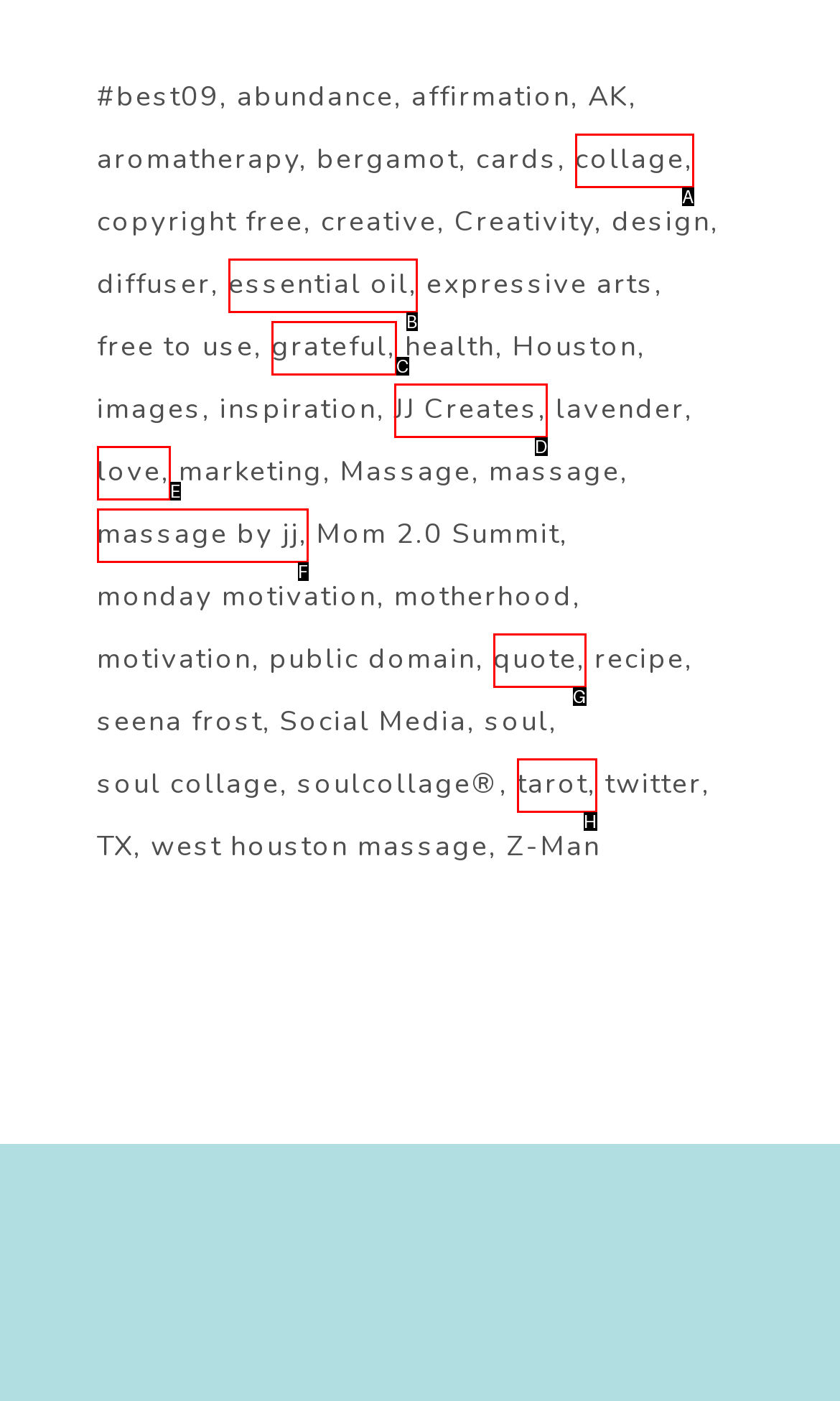Select the appropriate HTML element to click on to finish the task: Explore the 'essential oil' category.
Answer with the letter corresponding to the selected option.

B